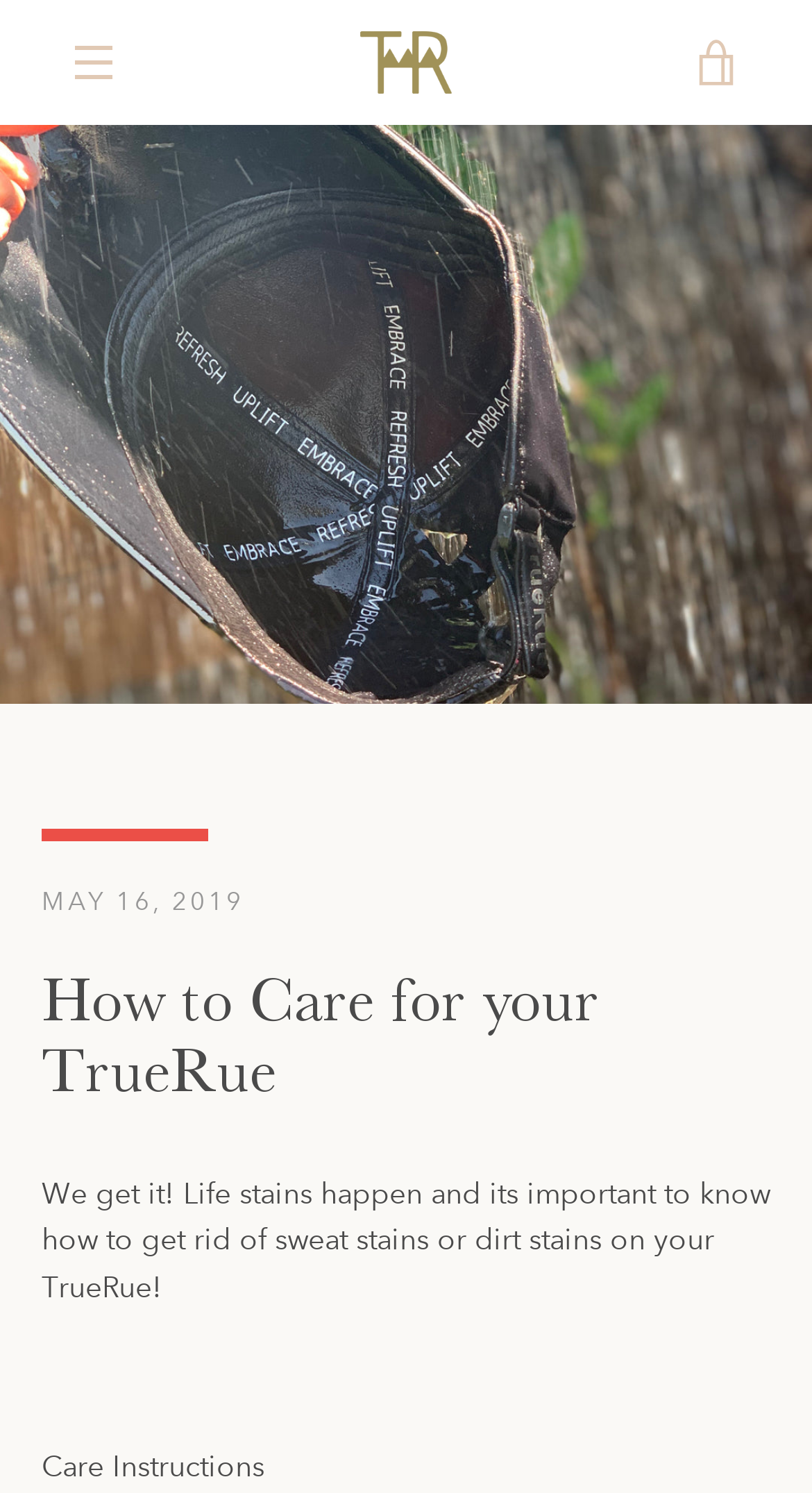What payment methods are accepted on the website?
Using the image as a reference, give an elaborate response to the question.

The website accepts multiple payment methods, including American Express, Apple Pay, Diners Club, Discover, Meta Pay, Google Pay, Mastercard, PayPal, Shop Pay, Venmo, and Visa, as indicated by the images of these payment methods at the bottom of the webpage.